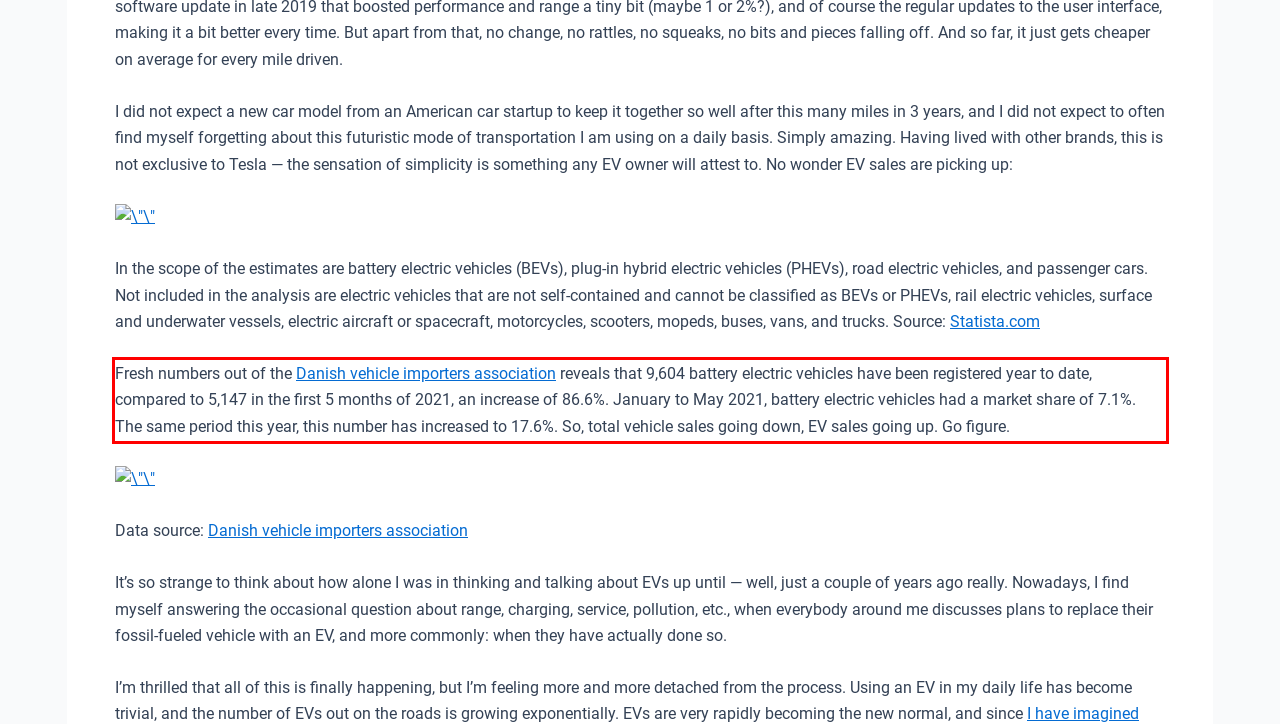You are given a screenshot with a red rectangle. Identify and extract the text within this red bounding box using OCR.

Fresh numbers out of the Danish vehicle importers association reveals that 9,604 battery electric vehicles have been registered year to date, compared to 5,147 in the first 5 months of 2021, an increase of 86.6%. January to May 2021, battery electric vehicles had a market share of 7.1%. The same period this year, this number has increased to 17.6%. So, total vehicle sales going down, EV sales going up. Go figure.